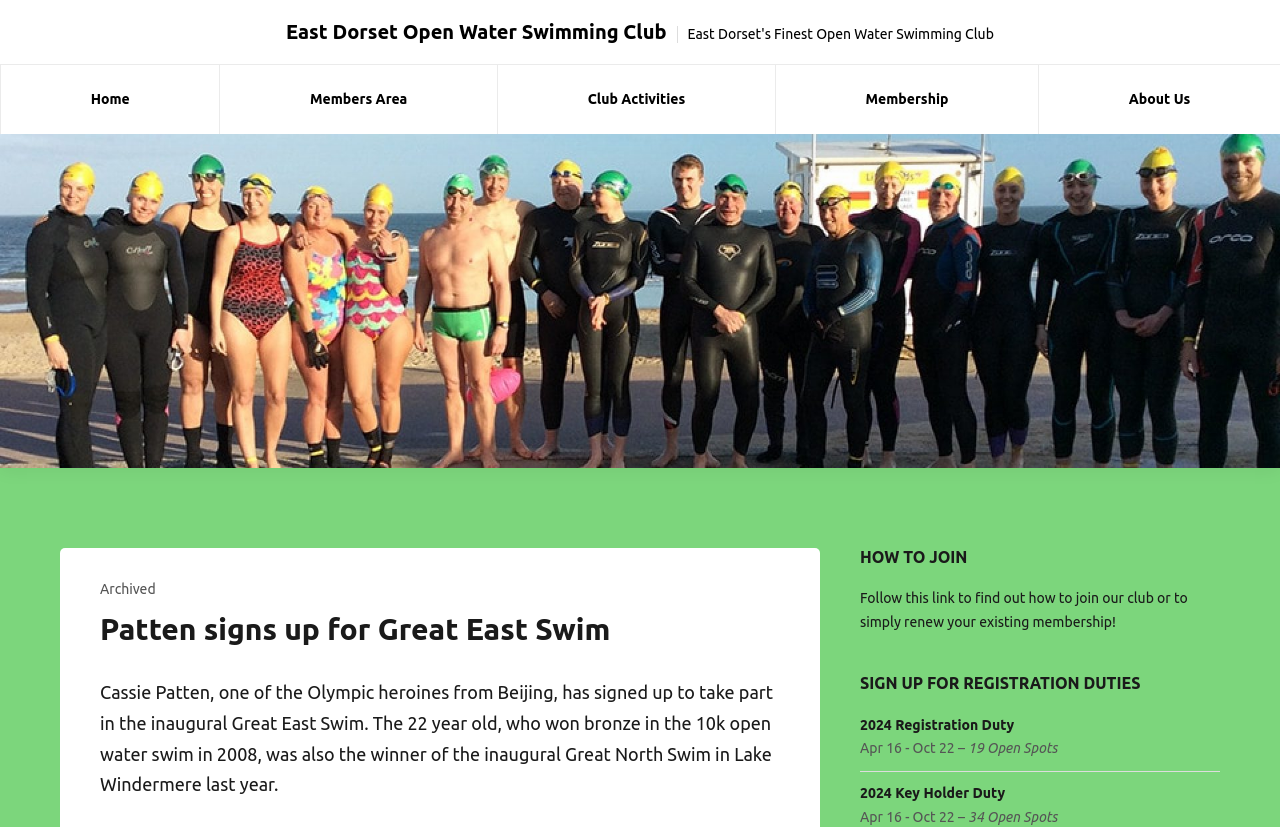Please analyze the image and give a detailed answer to the question:
What is the name of the swim event that Cassie Patten is participating in?

The answer can be found in the heading of the webpage, which mentions that Cassie Patten has signed up for the Great East Swim.